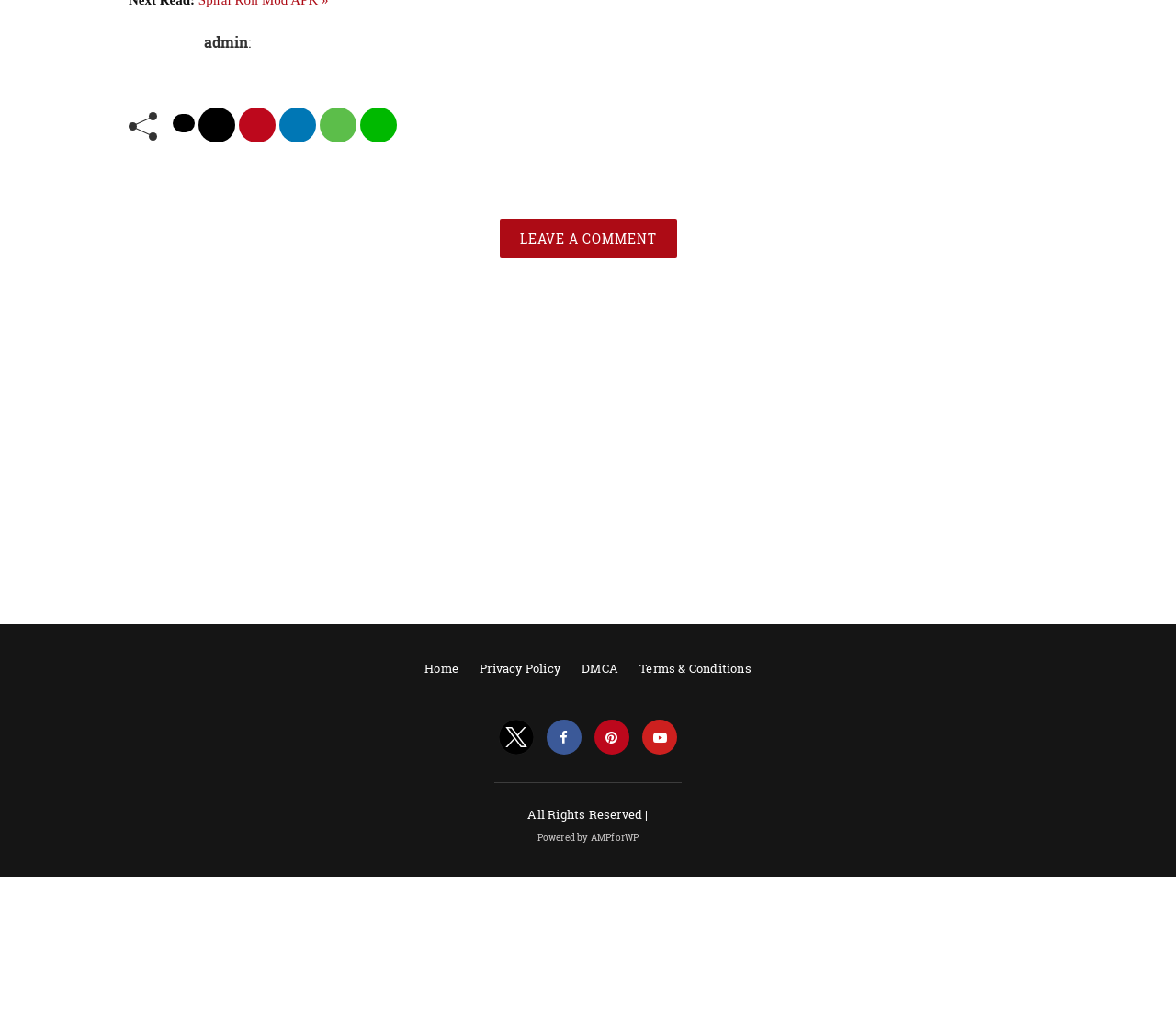What is the function of the 'LEAVE A COMMENT' link?
Give a detailed response to the question by analyzing the screenshot.

The 'LEAVE A COMMENT' link is likely used to allow users to leave a comment or feedback on the content of the webpage.